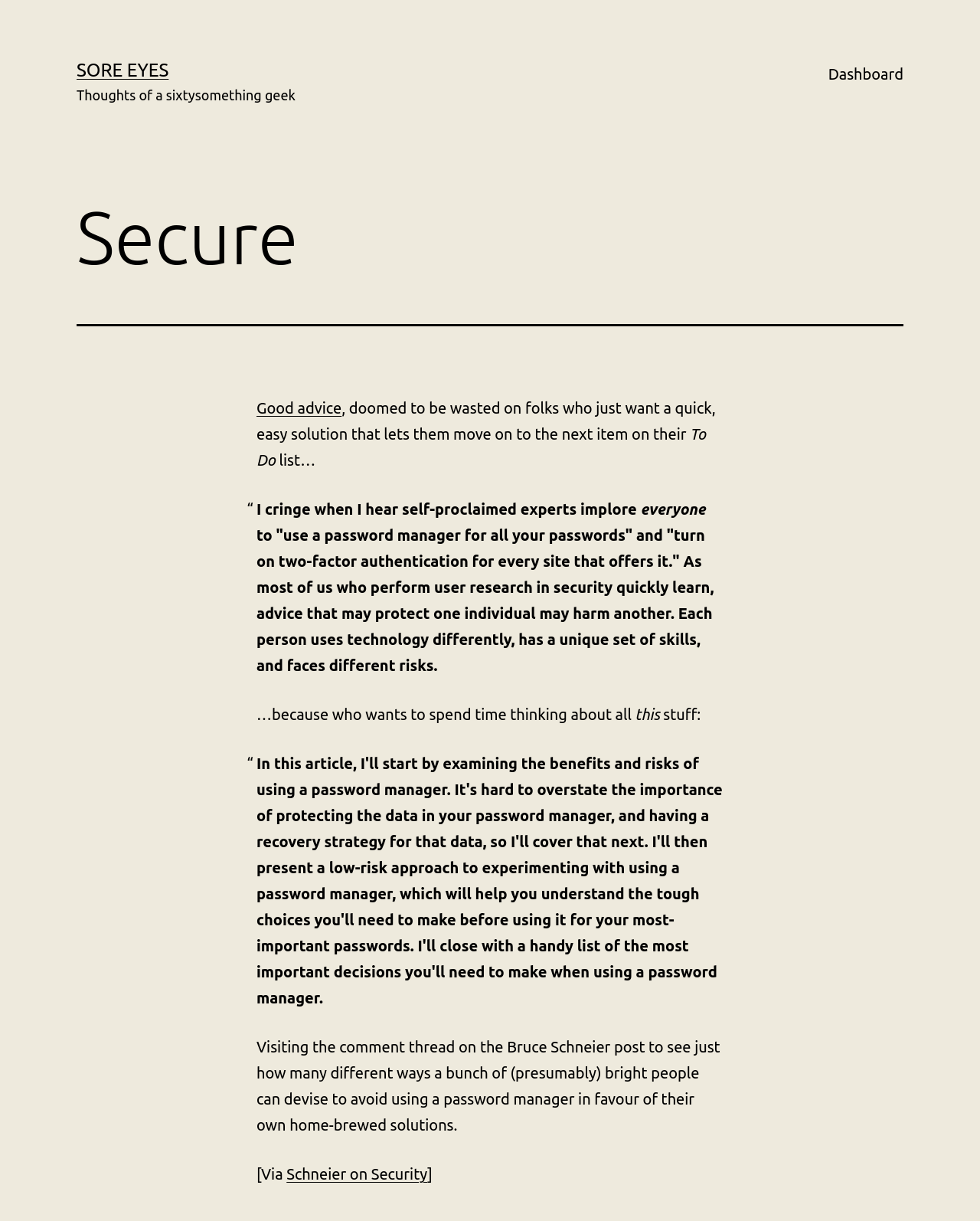What is the tone of the post?
Look at the screenshot and provide an in-depth answer.

The tone of the post can be determined by the language used, which is critical of self-proclaimed experts who give overly simplistic security advice. The author seems to be frustrated with the lack of understanding of individual differences in technology use and risk.